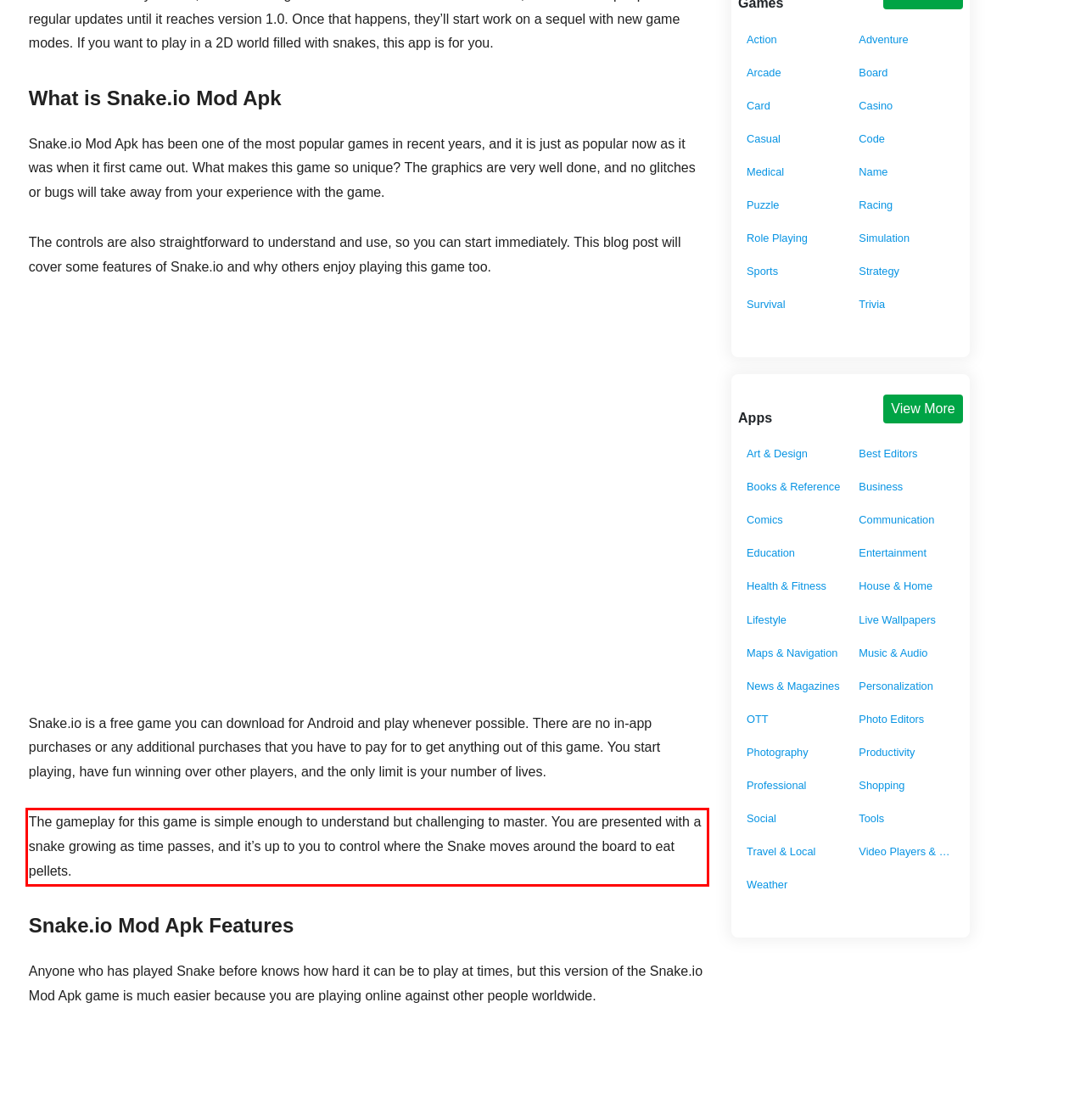Please examine the webpage screenshot and extract the text within the red bounding box using OCR.

The gameplay for this game is simple enough to understand but challenging to master. You are presented with a snake growing as time passes, and it’s up to you to control where the Snake moves around the board to eat pellets.